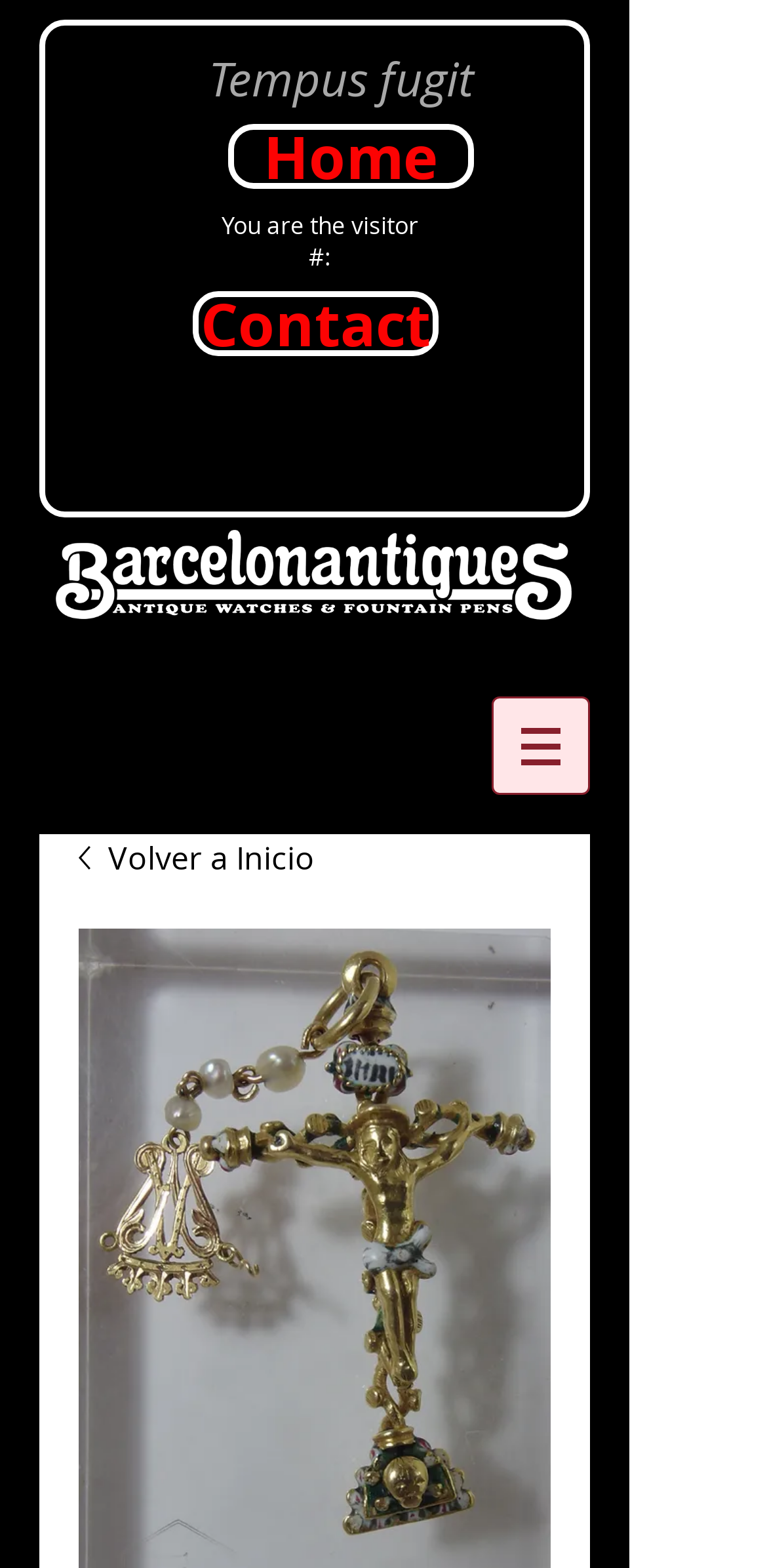What is the purpose of the 'Site' button?
Look at the screenshot and respond with one word or a short phrase.

To navigate the site